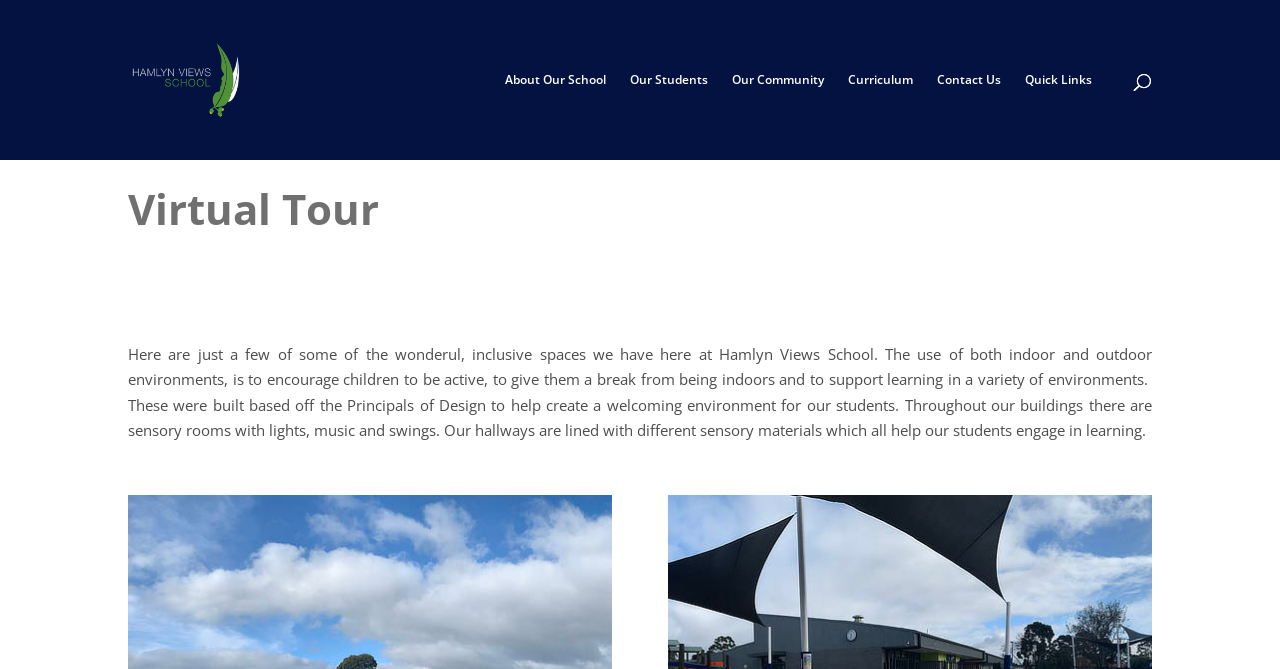Point out the bounding box coordinates of the section to click in order to follow this instruction: "search for something".

[0.1, 0.0, 0.9, 0.001]